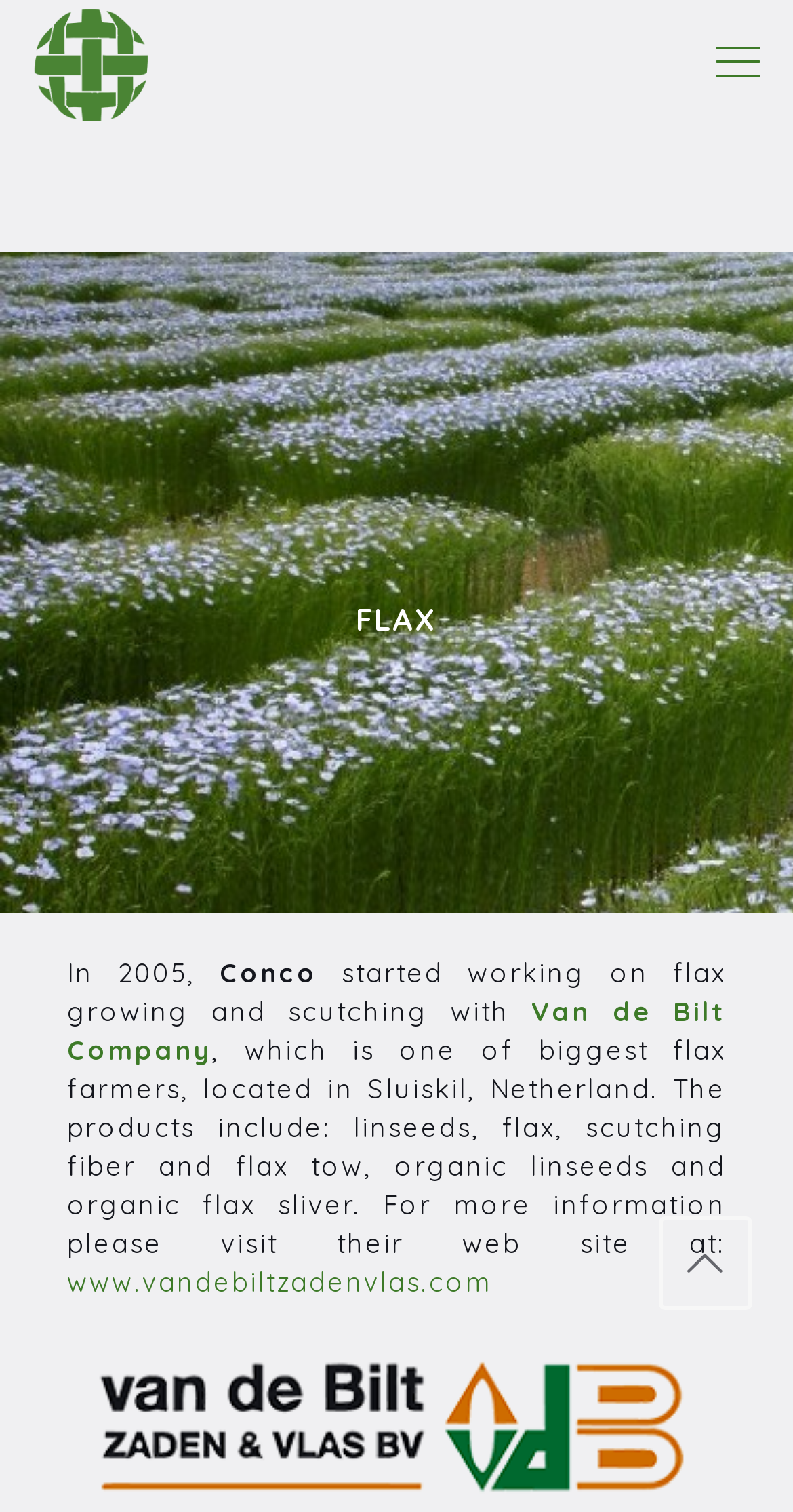What is the company that Conco started working with?
Please ensure your answer is as detailed and informative as possible.

By reading the text on the webpage, we can find that Conco started working with Van de Bilt Company, which is one of the biggest flax farmers, located in Sluiskil, Netherland.